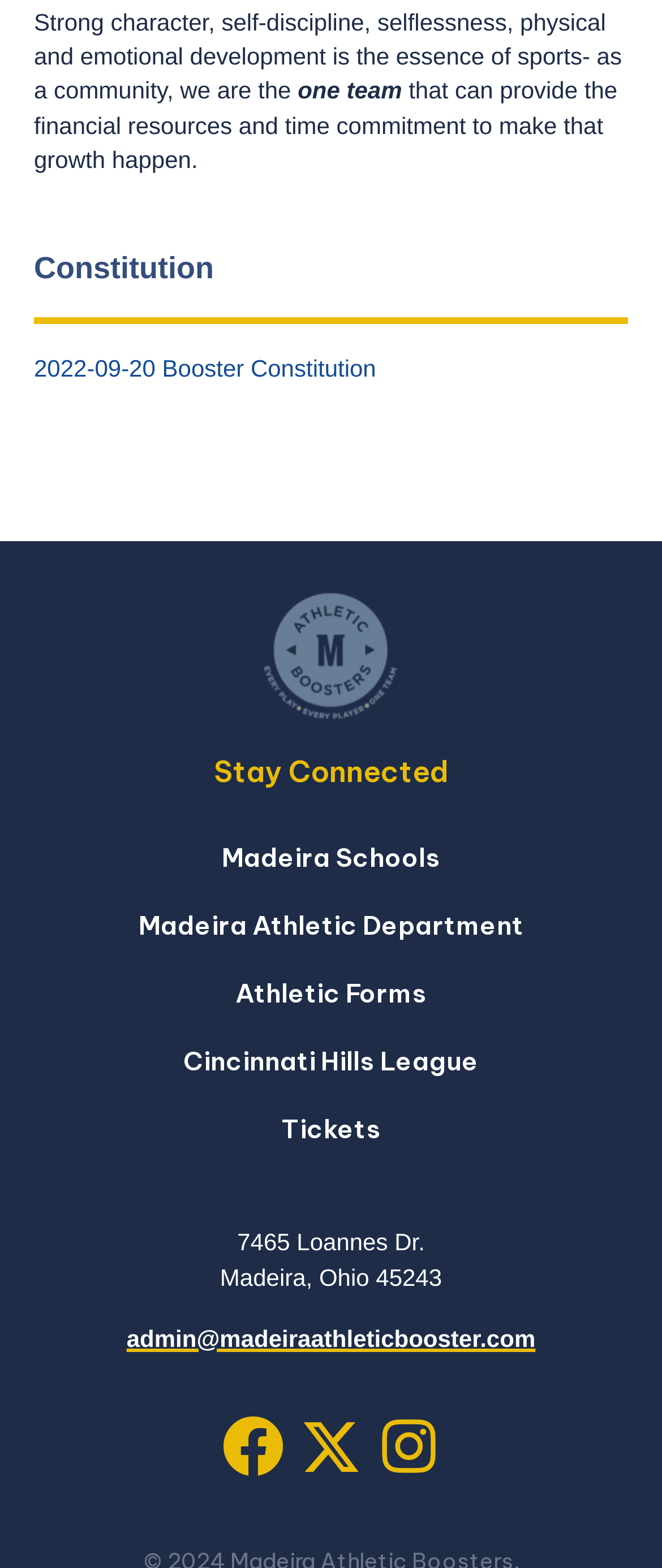Given the element description "aria-label="X (Twitter)" title="X (Twitter)"", identify the bounding box of the corresponding UI element.

[0.454, 0.904, 0.546, 0.943]